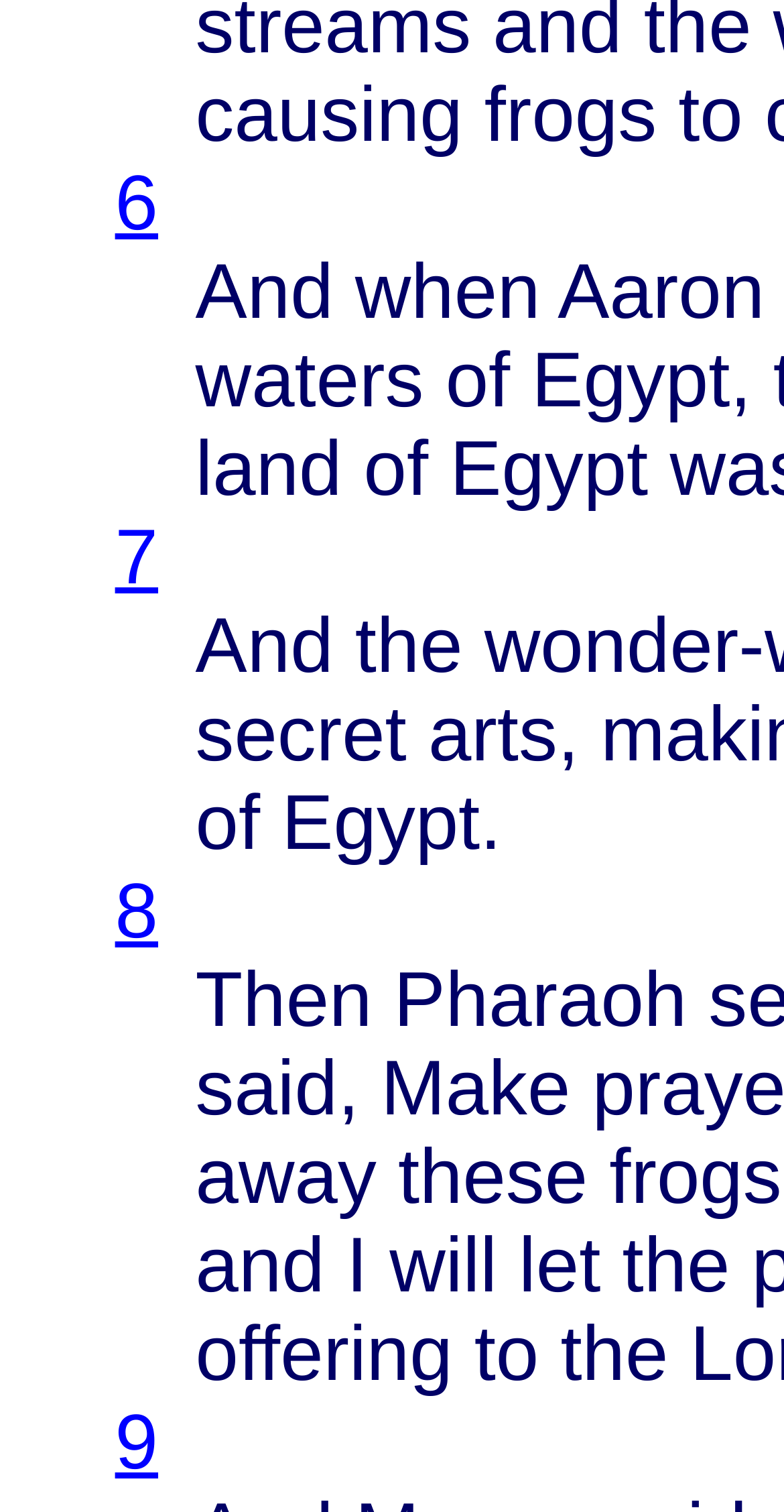Please answer the following question using a single word or phrase: 
What is the secret of?

Egypt